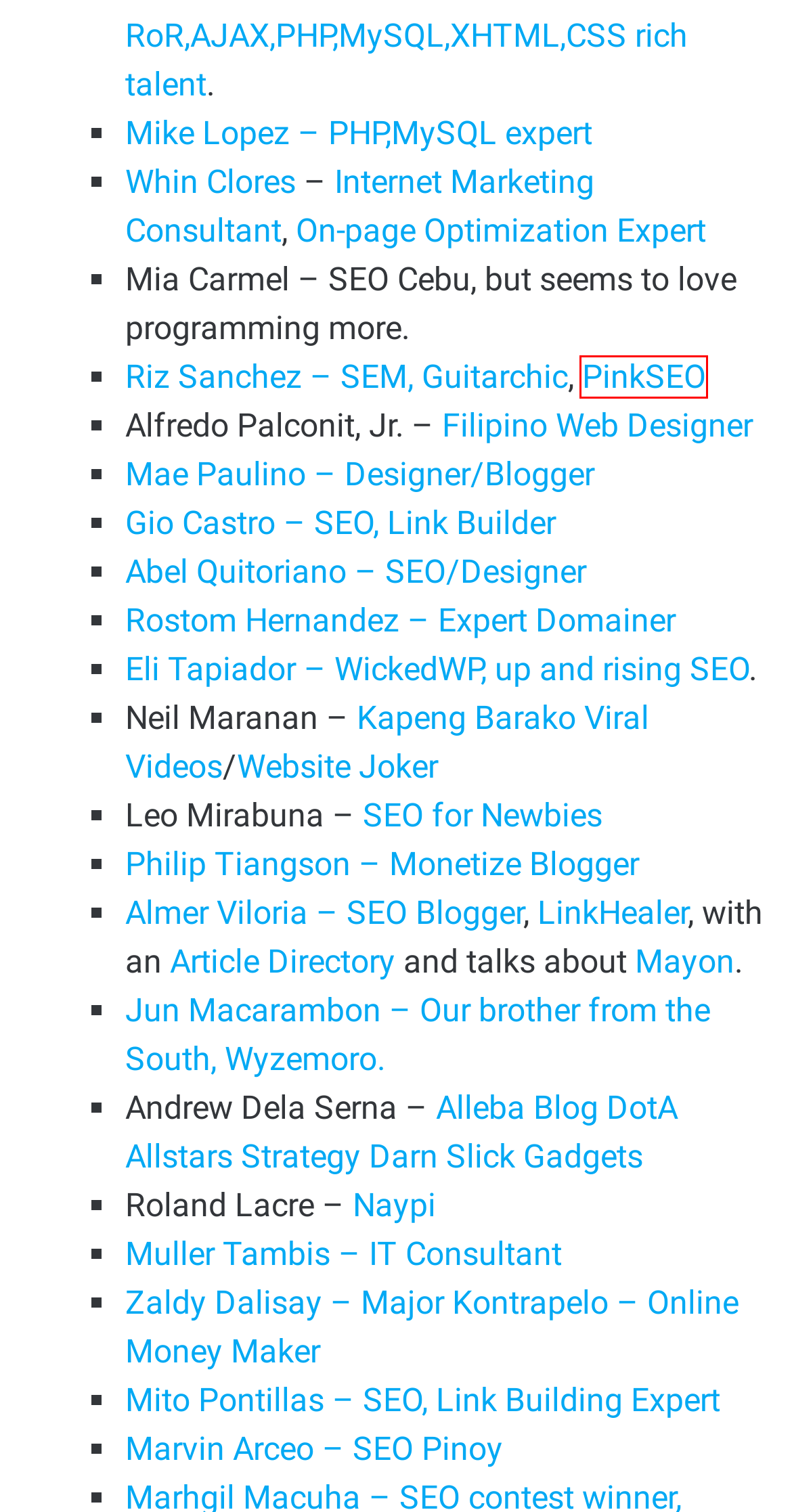Analyze the screenshot of a webpage that features a red rectangle bounding box. Pick the webpage description that best matches the new webpage you would see after clicking on the element within the red bounding box. Here are the candidates:
A. Lastleaf
B. Web Designer -
C. Calculating Infinity - Just another WordPress site
D. dotastrategy.com is almost here!
E. A blog for music lovers - Guitar Chic
F. Pink SEO Dot Info - Pink Marketing Agency
G. Alleba Blog
H. 現場の最前線で働く報道カメラマン-マスコミ関連

F